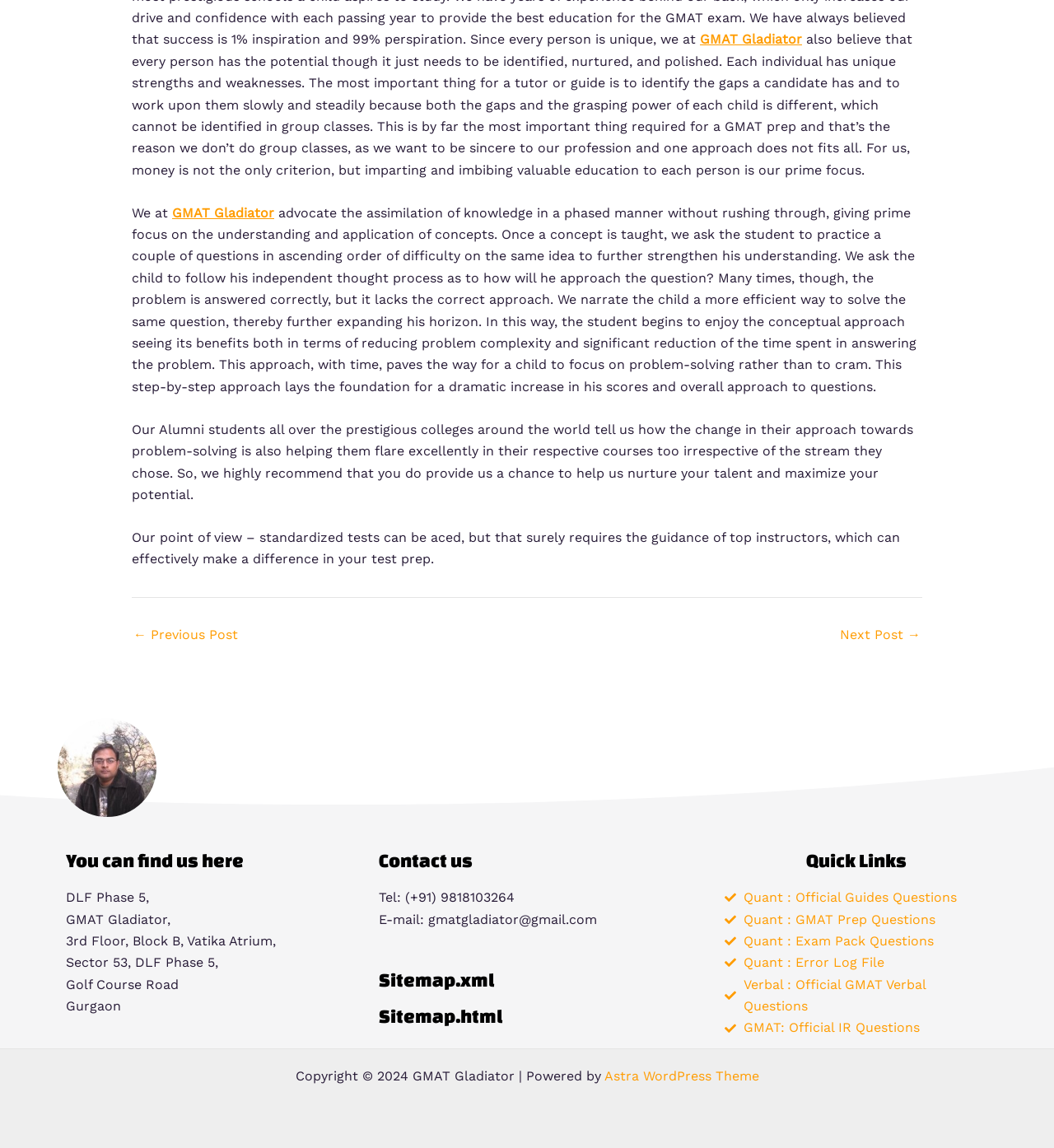Give a short answer to this question using one word or a phrase:
What is the name of the institution?

GMAT Gladiator